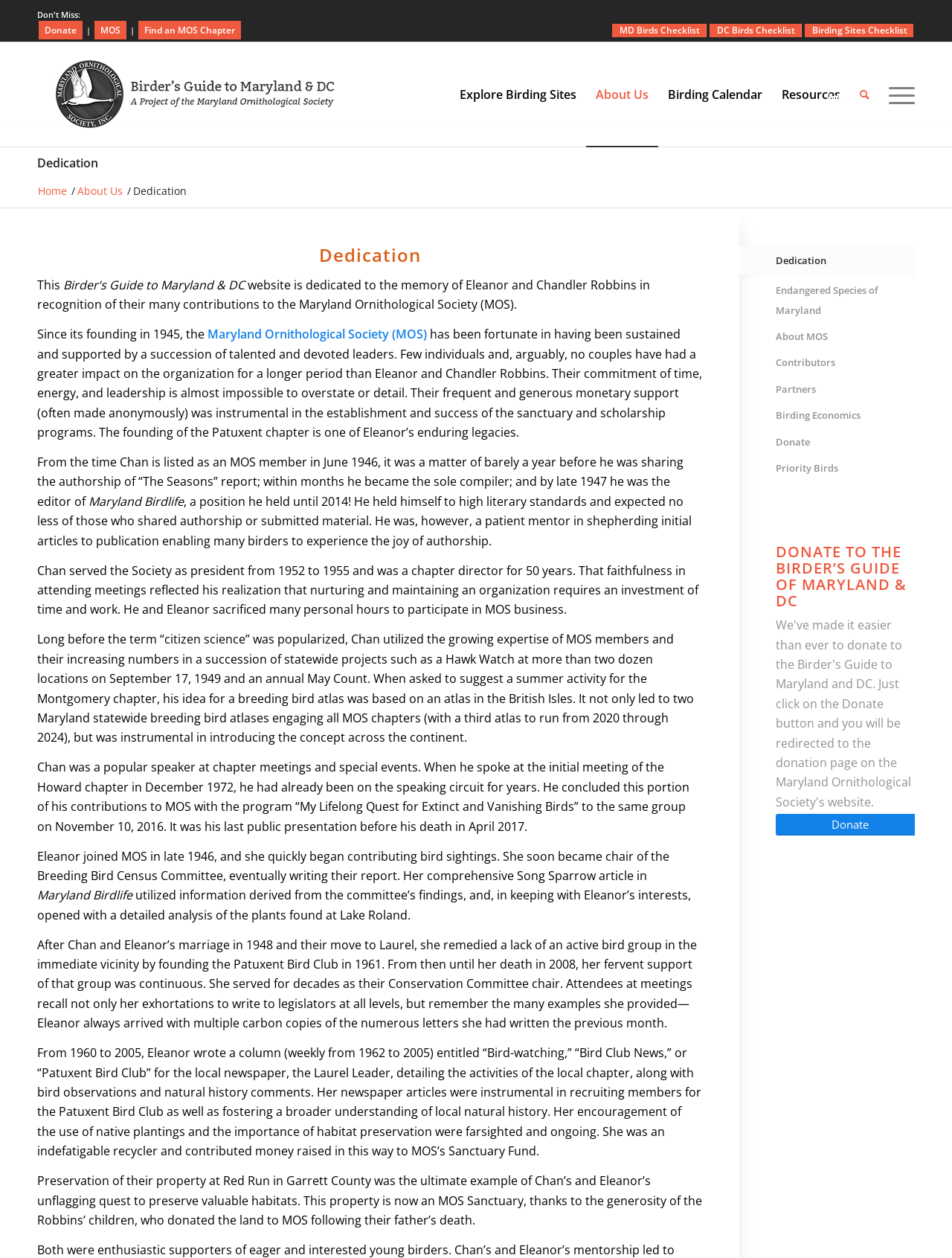Produce an elaborate caption capturing the essence of the webpage.

The webpage is dedicated to the memory of Eleanor and Chandler Robbins, who made significant contributions to the Maryland Ornithological Society (MOS). At the top of the page, there is a menu with several options, including "MD Birds Checklist", "DC Birds Checklist", and "Birding Sites Checklist". Below the menu, there is a link to "Donate" and a separator line.

On the left side of the page, there is a heading "Dedication" with a link to the same title. Below the heading, there is a paragraph of text describing the dedication of the website to Eleanor and Chandler Robbins. The text is divided into several sections, each describing the contributions of the Robbins to MOS, including their leadership, monetary support, and commitment to the organization.

To the right of the dedication text, there is an image with a link to "Explore Birding Sites". Below the image, there are several menu items, including "About Us", "Birding Calendar", "Resources", "Search", and "Menu". Each menu item has a corresponding link.

At the bottom of the page, there is a complementary section with several links, including "Dedication", "Endangered Species of Maryland", "About MOS", "Contributors", "Partners", "Birding Economics", "Donate", and "Priority Birds". There is also a heading "DONATE TO THE BIRDER’S GUIDE OF MARYLAND & DC" with a link to "Donate".

Overall, the webpage is a tribute to Eleanor and Chandler Robbins, highlighting their contributions to MOS and providing links to various resources and information related to birding in Maryland and DC.